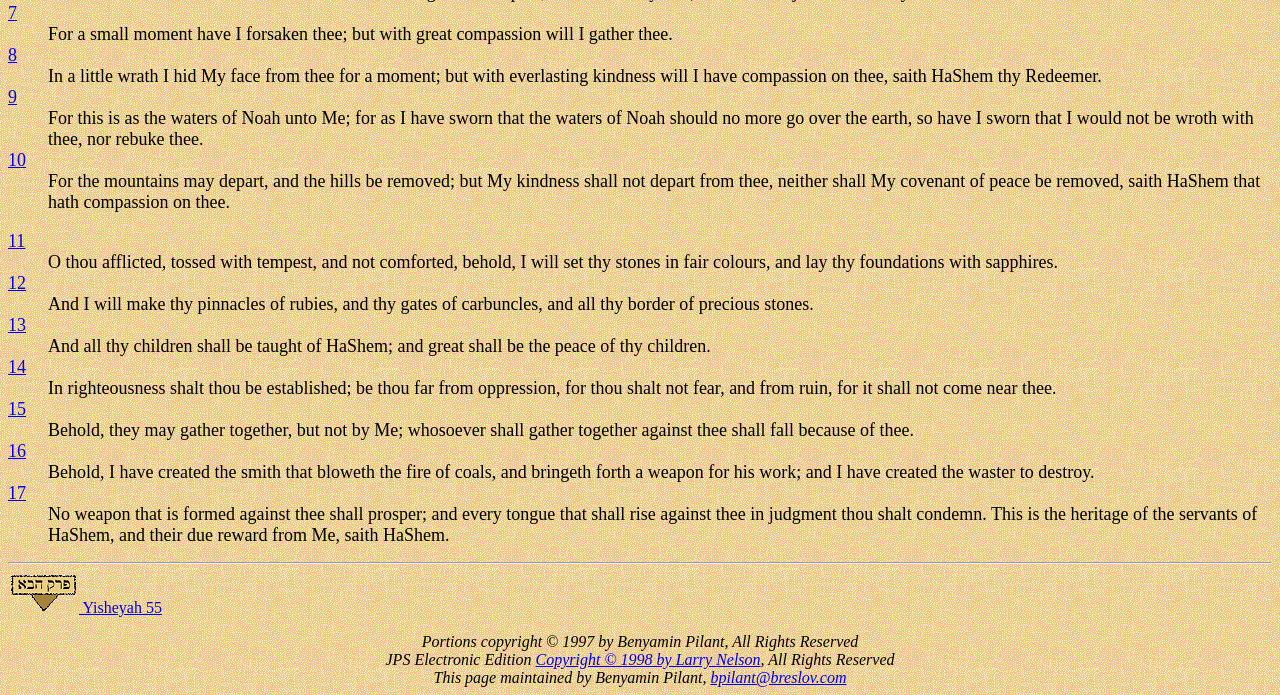Identify the bounding box of the UI element described as follows: "bpilant@breslov.com". Provide the coordinates as four float numbers in the range of 0 to 1 [left, top, right, bottom].

[0.555, 0.962, 0.661, 0.987]